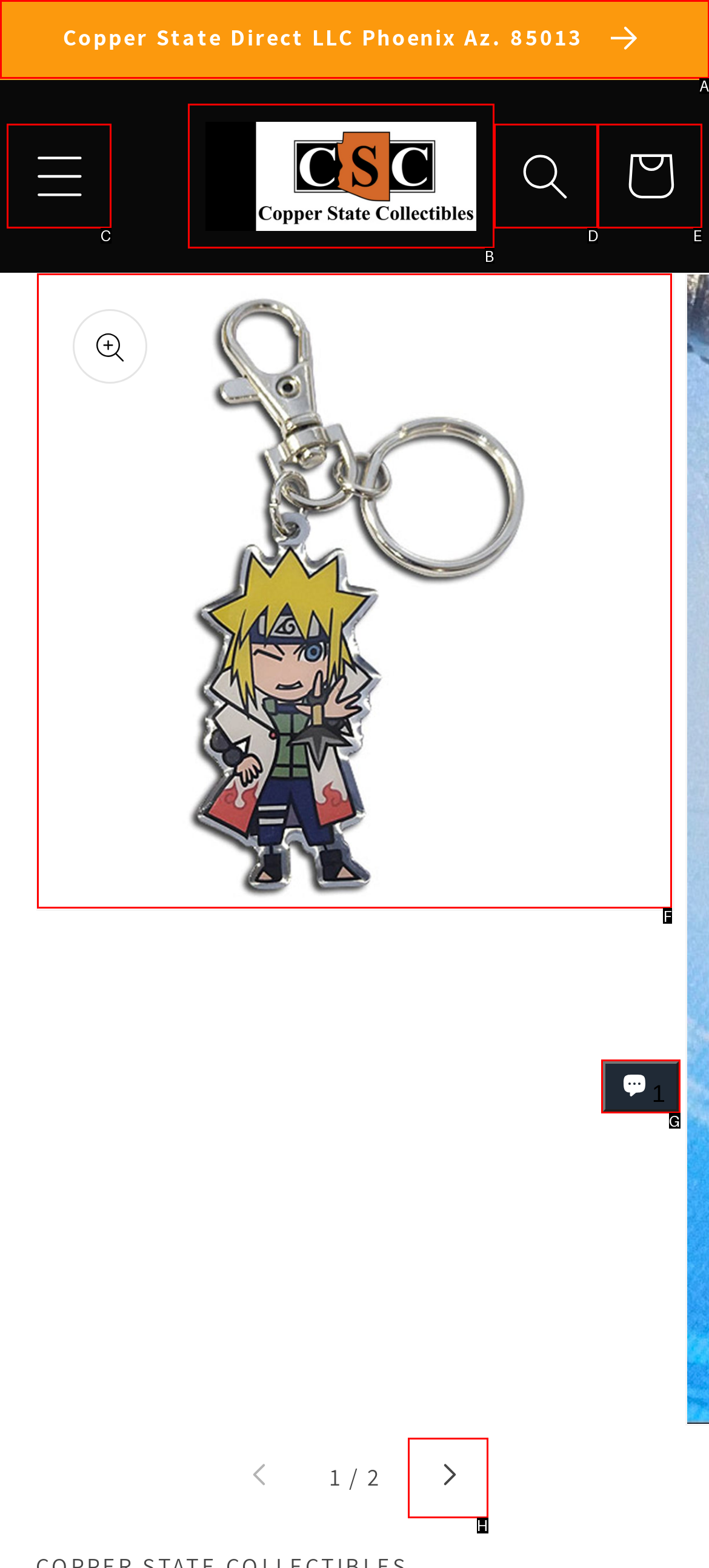Tell me which element should be clicked to achieve the following objective: Open the chat window
Reply with the letter of the correct option from the displayed choices.

G